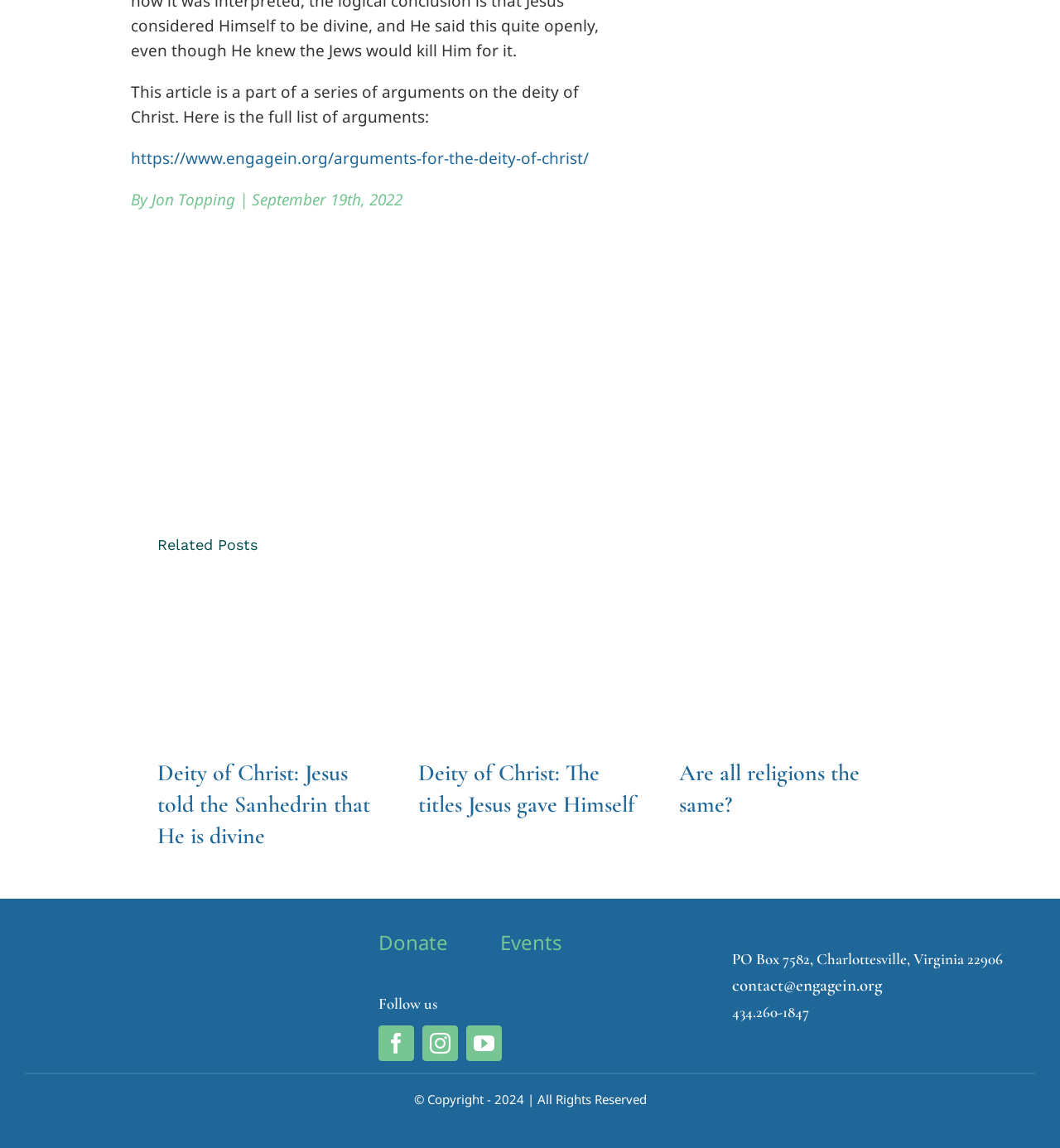Locate the bounding box coordinates of the segment that needs to be clicked to meet this instruction: "Follow Engage International on Twitter".

[0.204, 0.272, 0.293, 0.292]